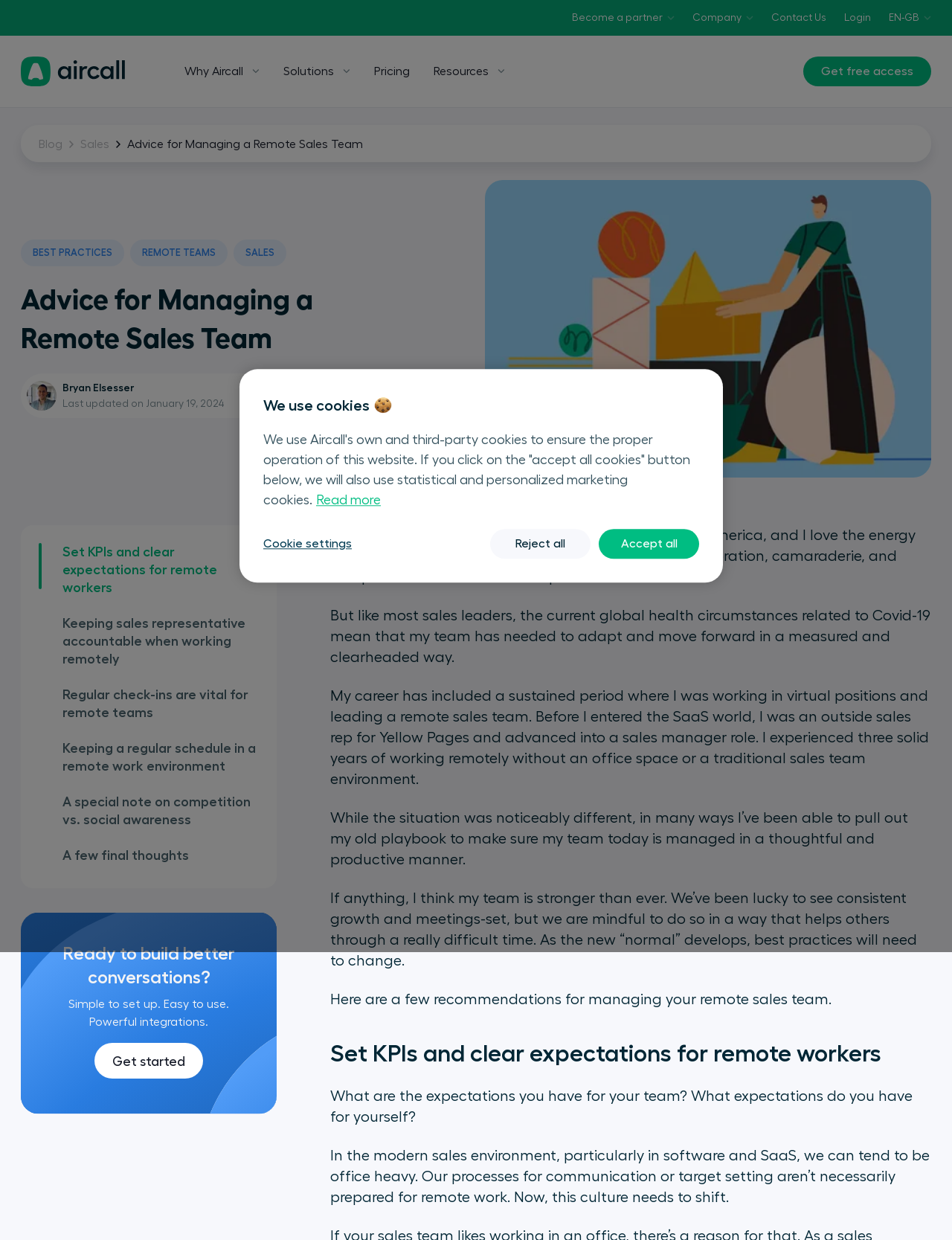Identify the bounding box coordinates of the clickable region to carry out the given instruction: "Read the 'Blog' article".

[0.041, 0.112, 0.066, 0.121]